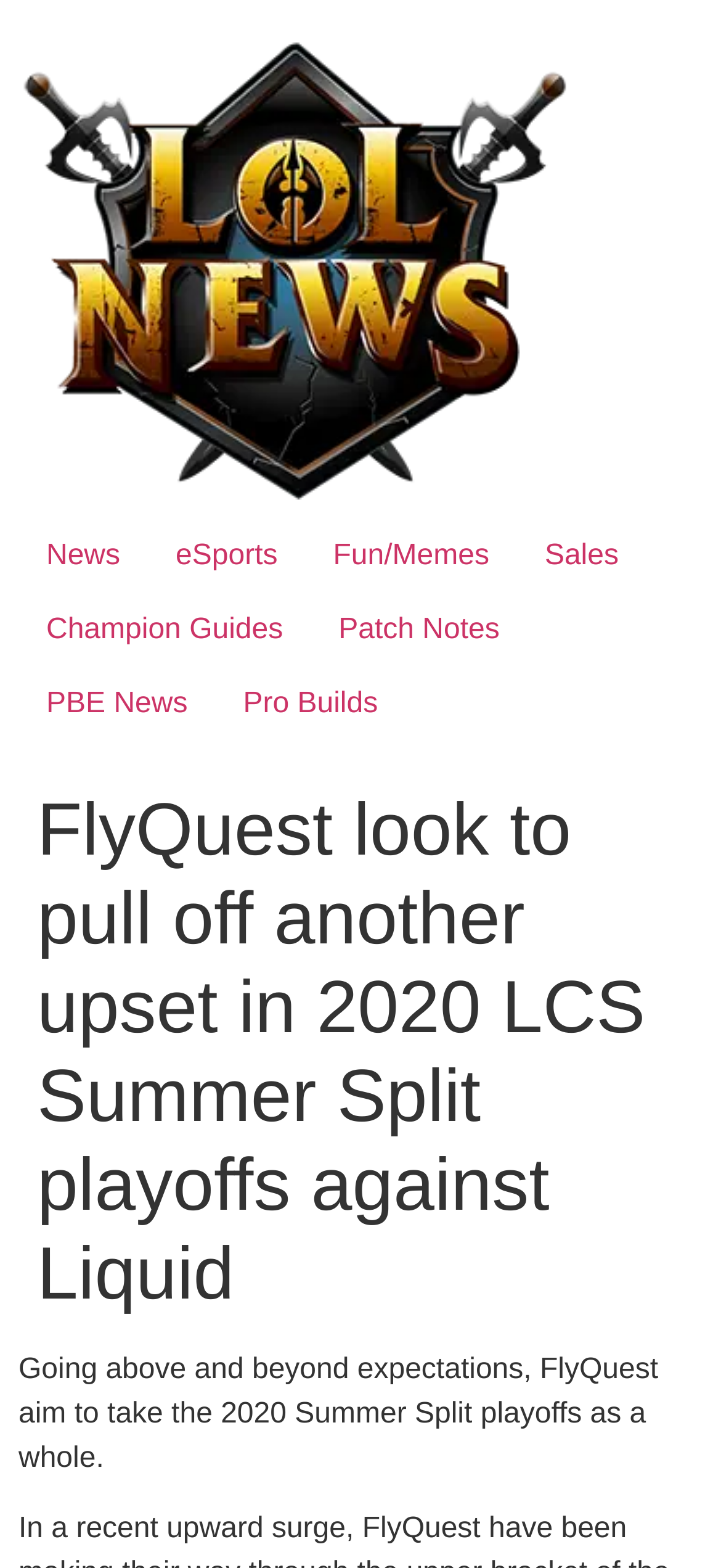Identify the bounding box of the UI element described as follows: "Champion Guides". Provide the coordinates as four float numbers in the range of 0 to 1 [left, top, right, bottom].

[0.026, 0.379, 0.431, 0.426]